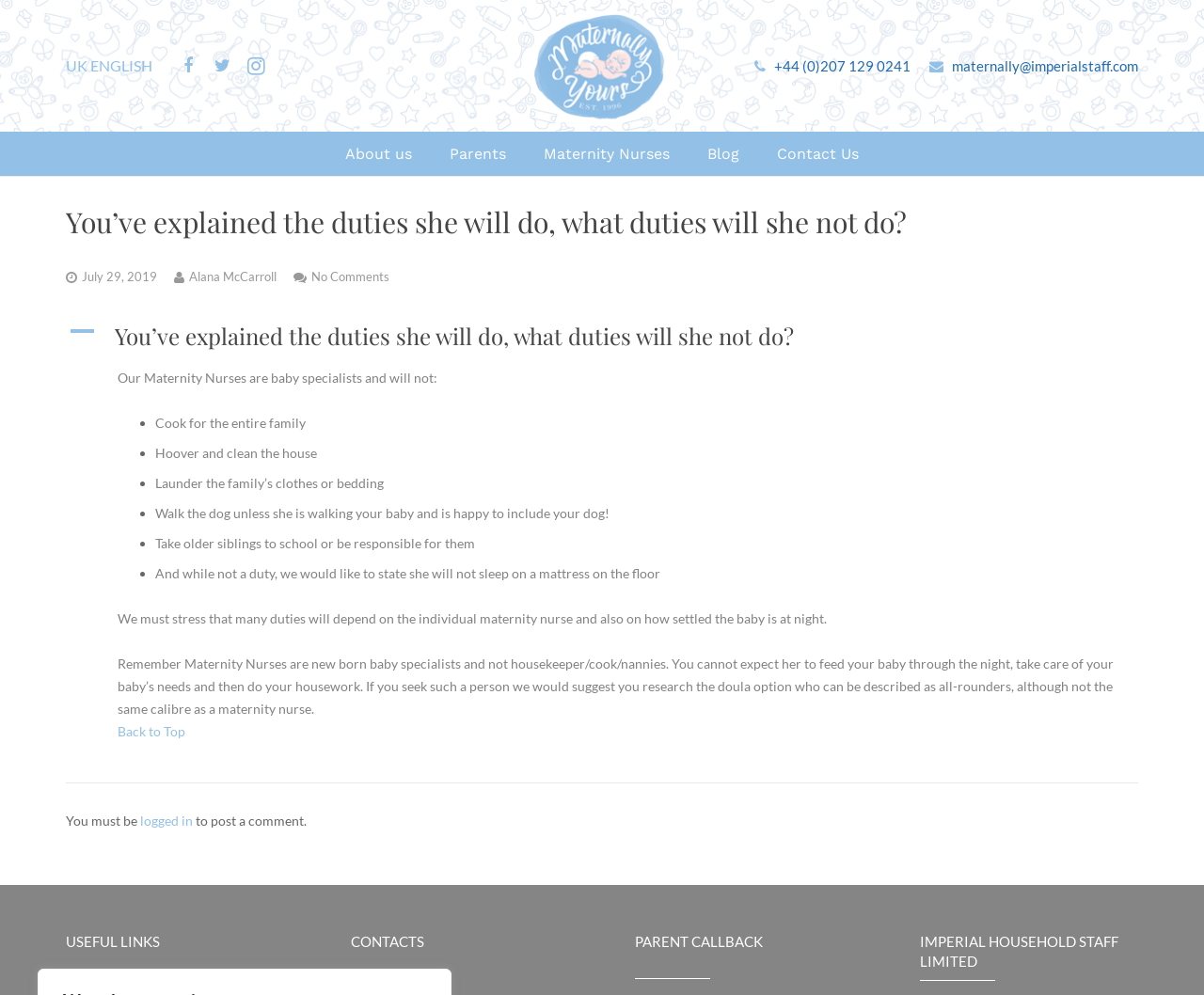Determine the bounding box coordinates of the clickable region to carry out the instruction: "Click the 'Back to Top' link".

[0.098, 0.726, 0.154, 0.743]